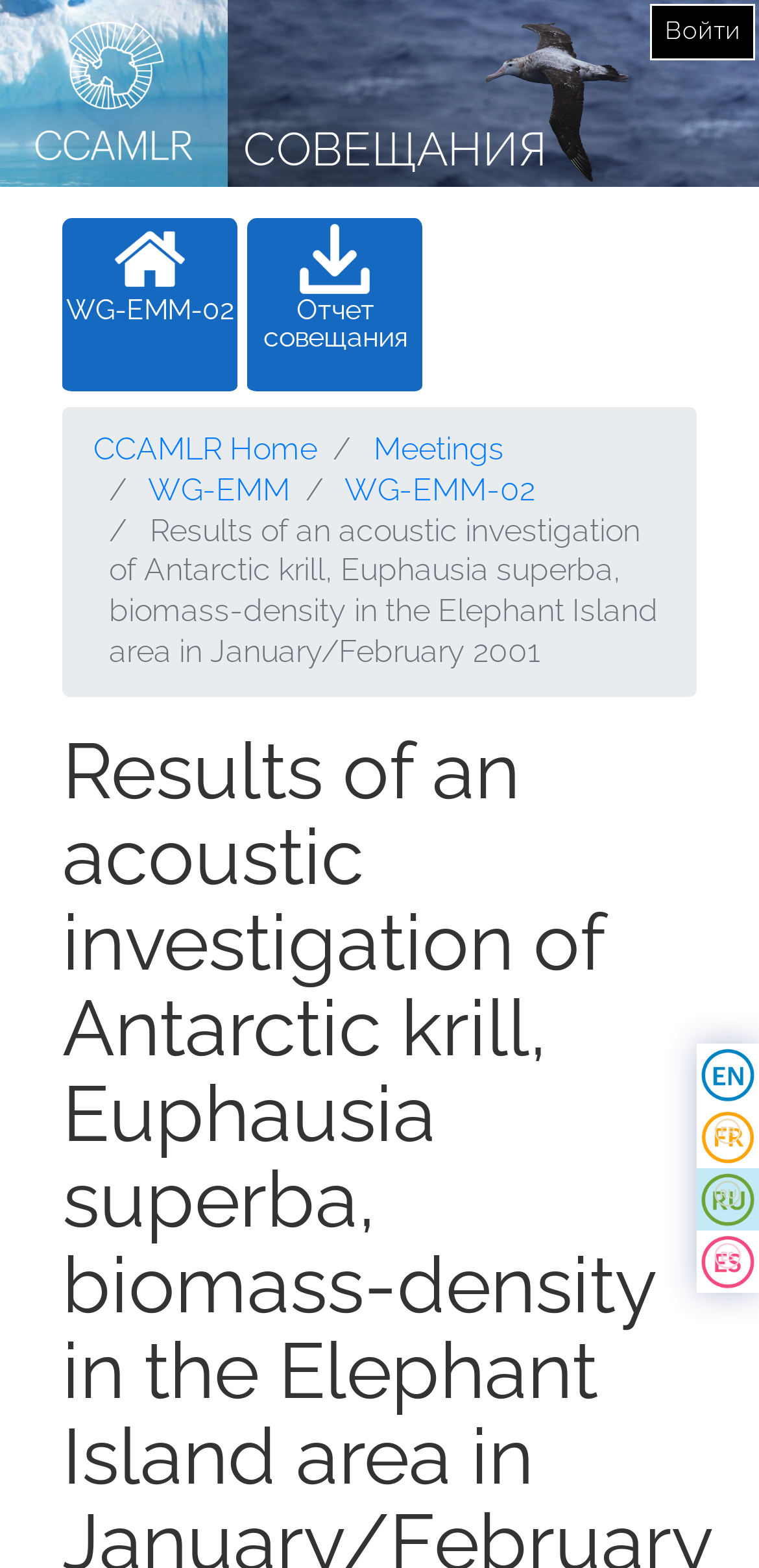Using floating point numbers between 0 and 1, provide the bounding box coordinates in the format (top-left x, top-left y, bottom-right x, bottom-right y). Locate the UI element described here: Отчет совещания

[0.326, 0.139, 0.557, 0.25]